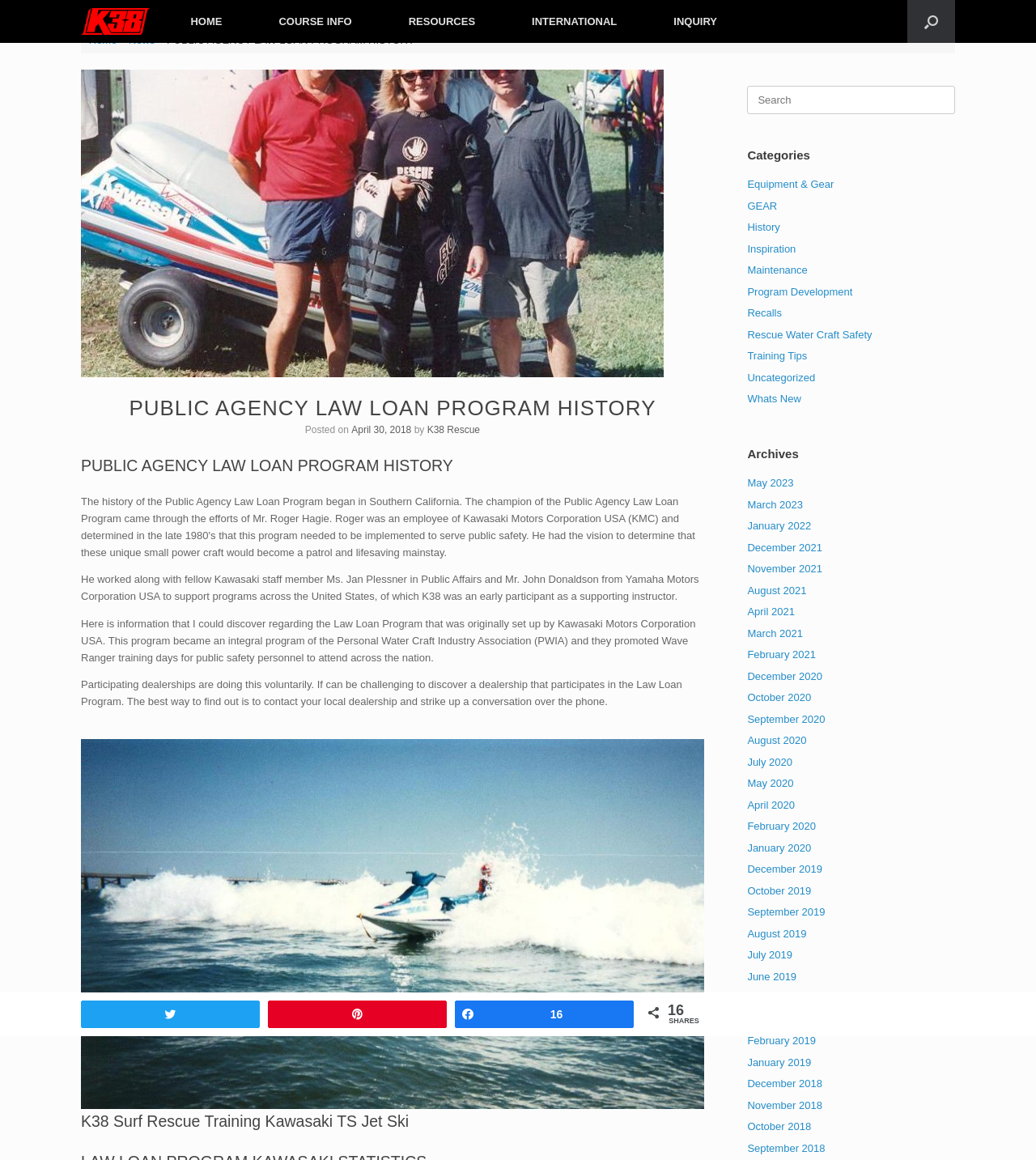How many months are listed in the 'Archives' section?
Using the information from the image, answer the question thoroughly.

To find the number of months listed in the 'Archives' section, I looked at the section labeled 'Archives' on the right-hand side of the webpage. There, I counted 24 links labeled with different month and year combinations, such as 'May 2023', 'April 2021', and 'December 2018'.